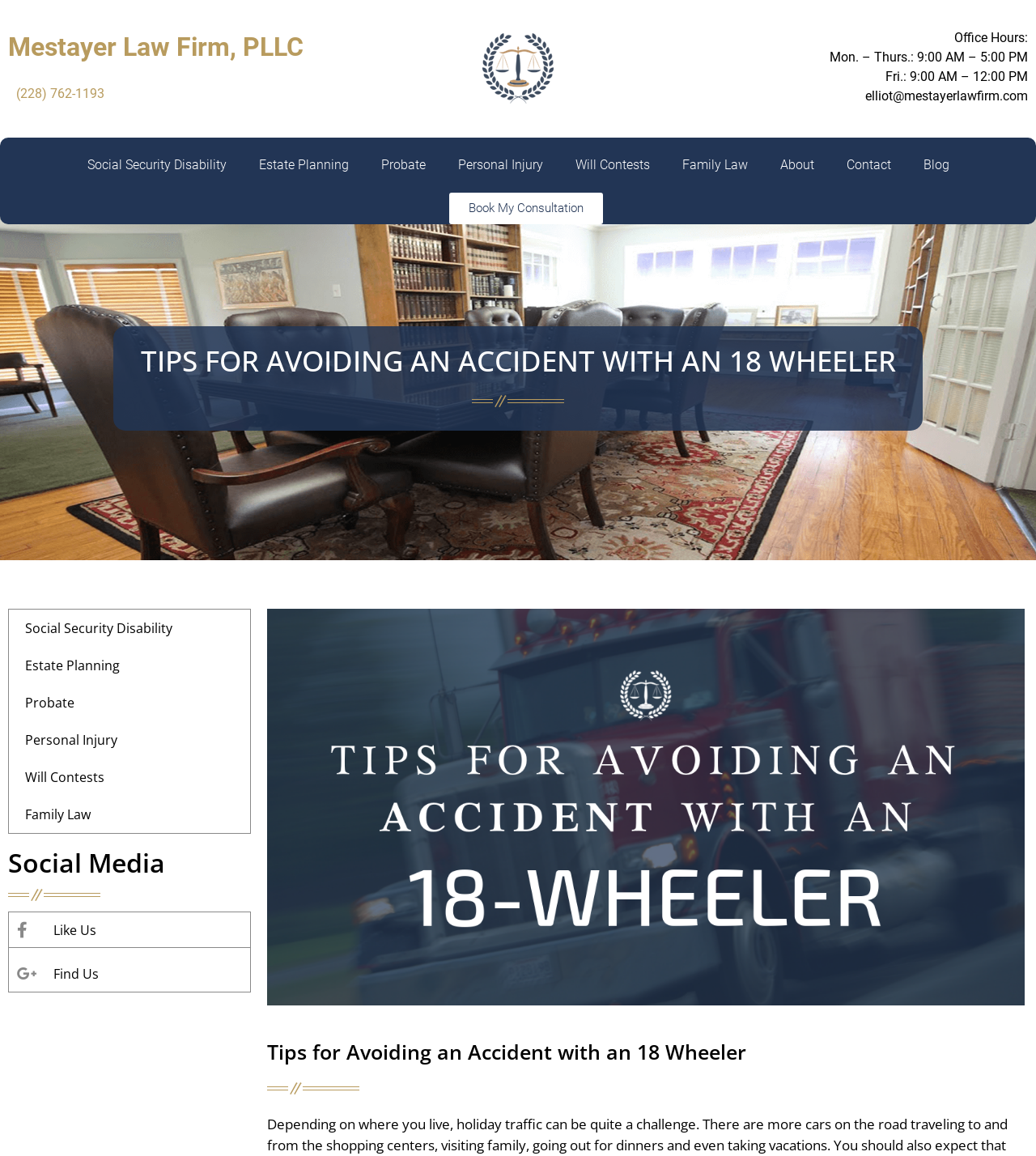Using the description "Mestayer Law Firm, PLLC", locate and provide the bounding box of the UI element.

[0.008, 0.027, 0.293, 0.054]